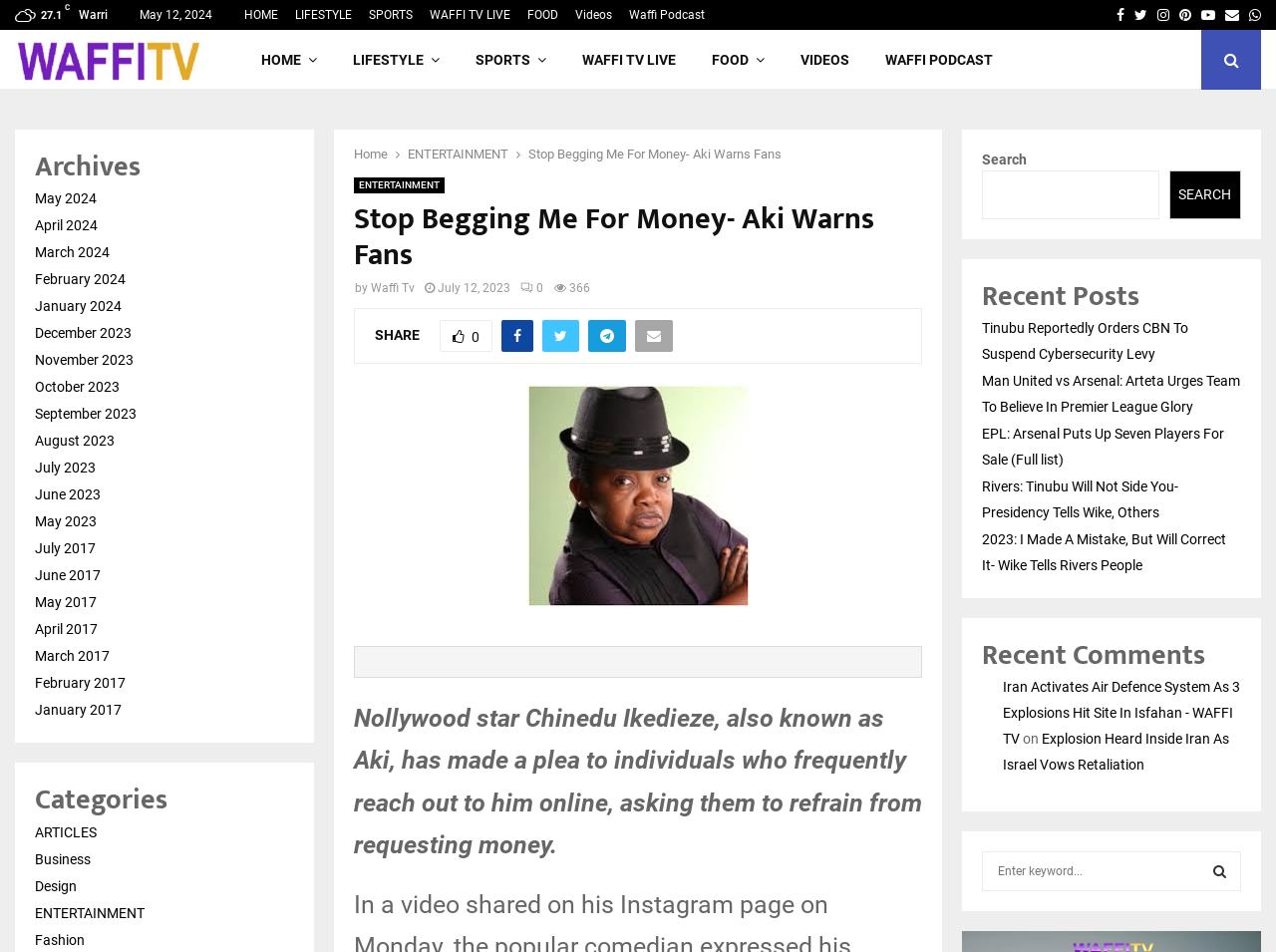What is the name of the website?
Using the image as a reference, give an elaborate response to the question.

The name of the website is WAFFI TV, which is a news website that publishes articles on various topics, including entertainment.